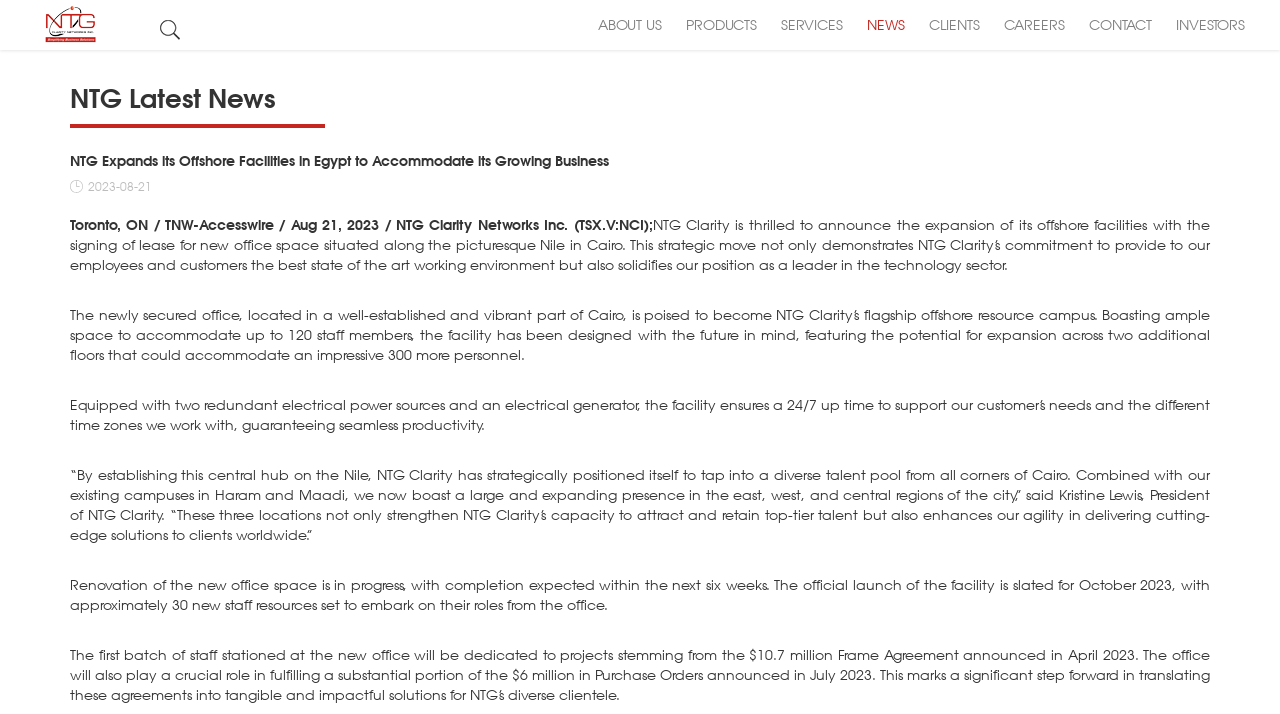What is the value of the Frame Agreement announced in April 2023?
Based on the image, give a concise answer in the form of a single word or short phrase.

$10.7 million